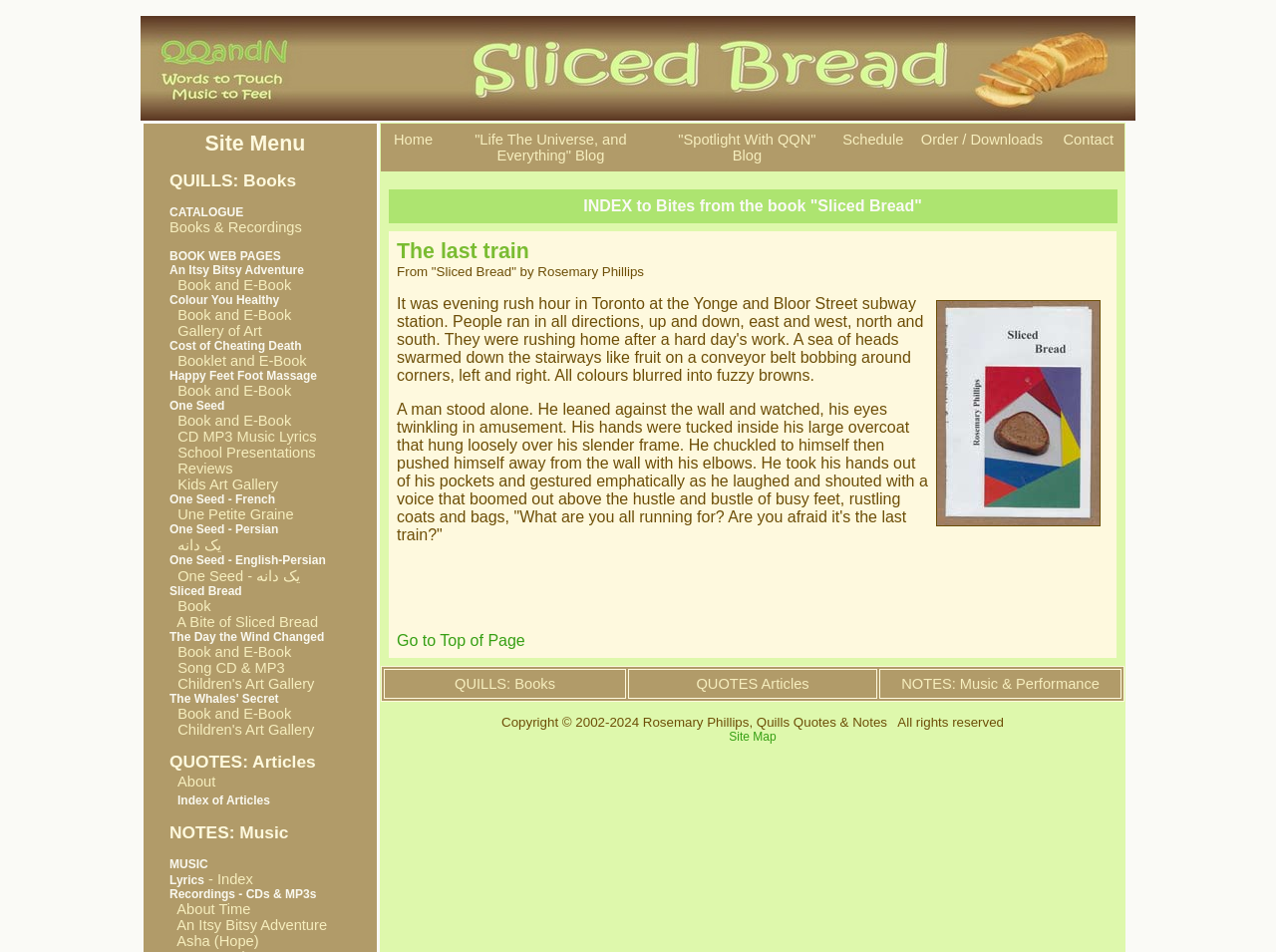What is the category of 'QUILLS: Books'?
Please use the image to deliver a detailed and complete answer.

I found the category 'QUILLS: Books' in the webpage, which is a heading element, and it is categorized under 'Books'.